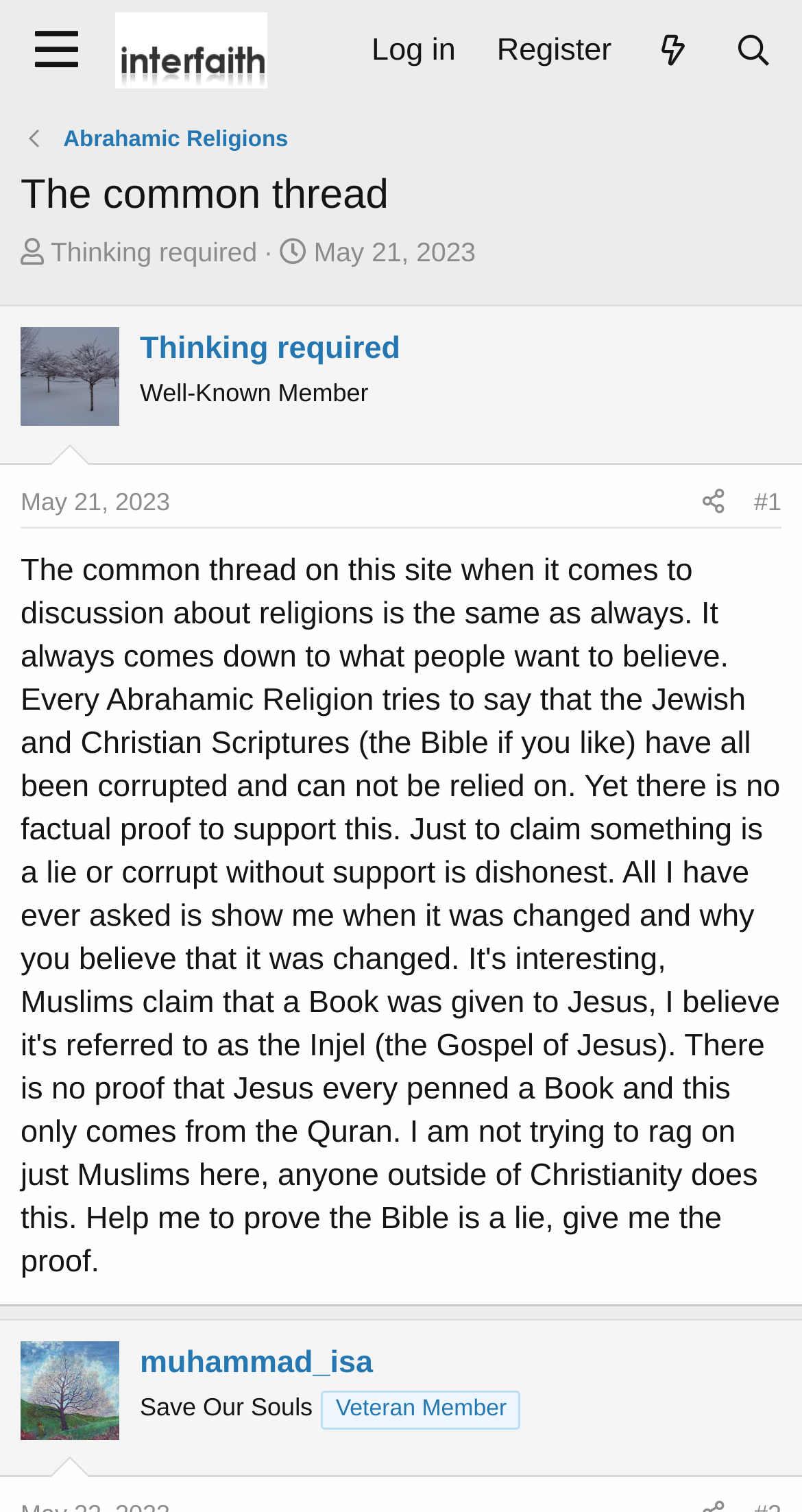Please find the bounding box coordinates of the section that needs to be clicked to achieve this instruction: "Click the 'Menu' button".

[0.01, 0.0, 0.13, 0.067]